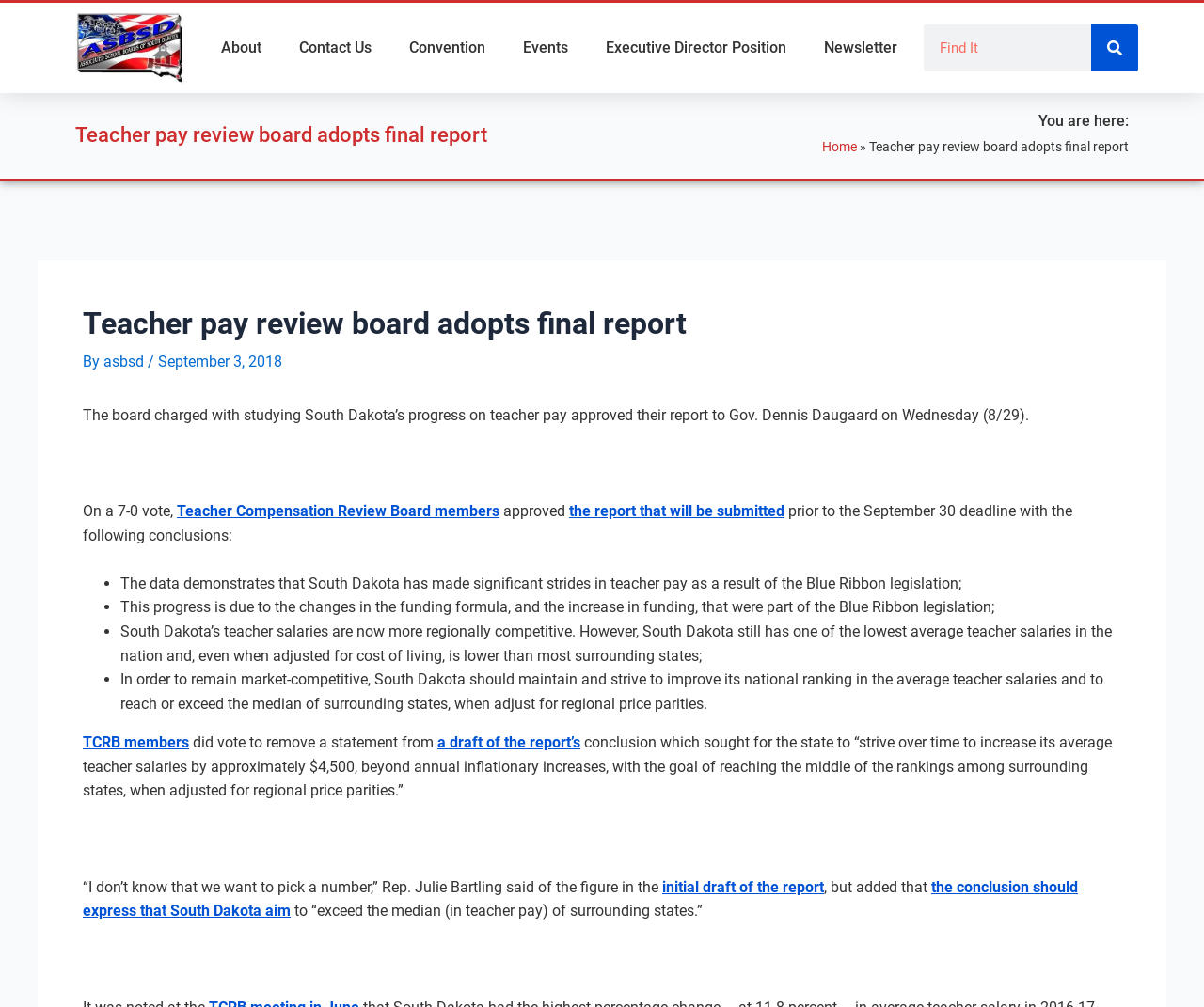Point out the bounding box coordinates of the section to click in order to follow this instruction: "View the ASBSD Logo".

[0.061, 0.012, 0.155, 0.083]